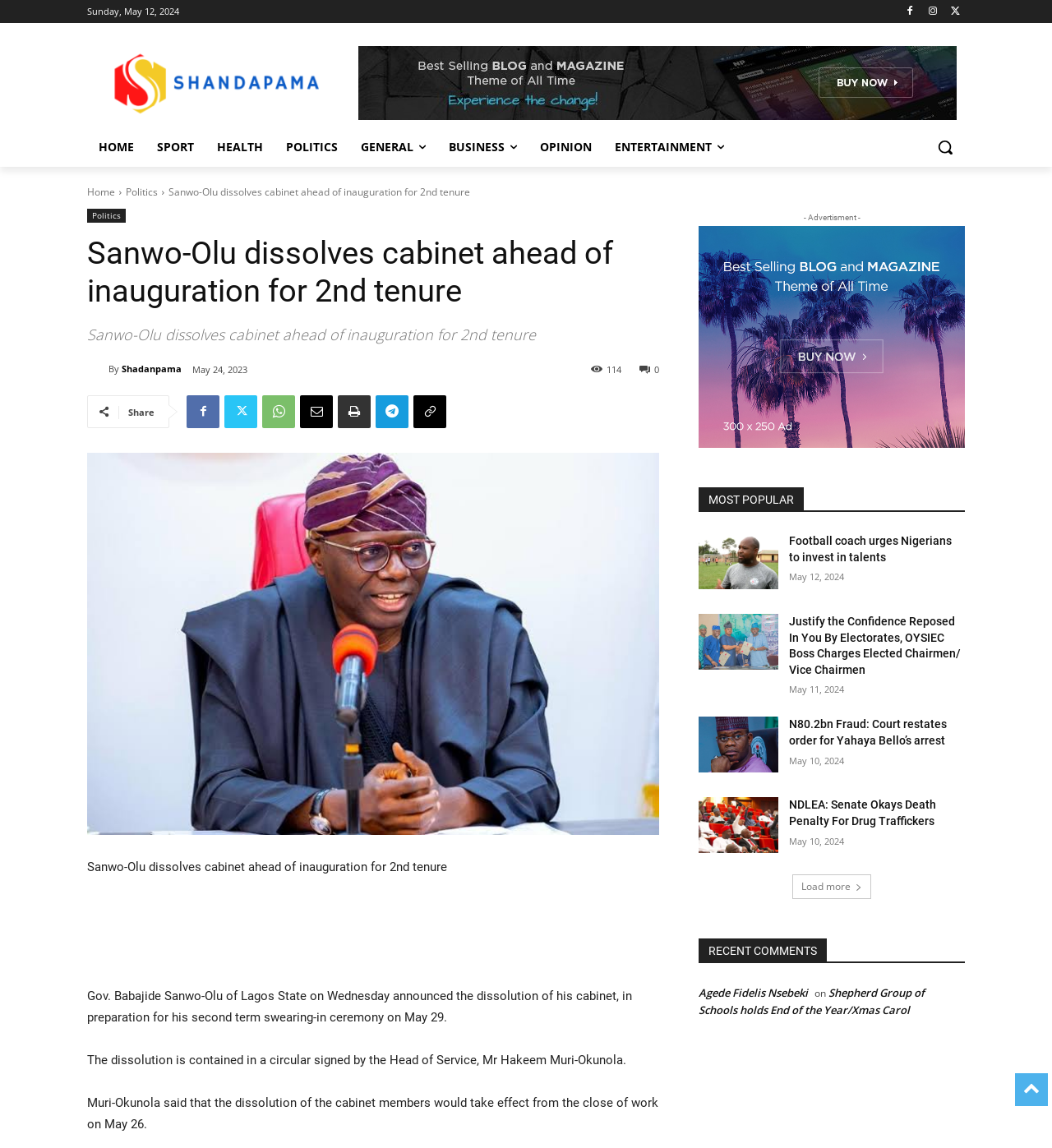Determine the main heading of the webpage and generate its text.

Sanwo-Olu dissolves cabinet ahead of inauguration for 2nd tenure